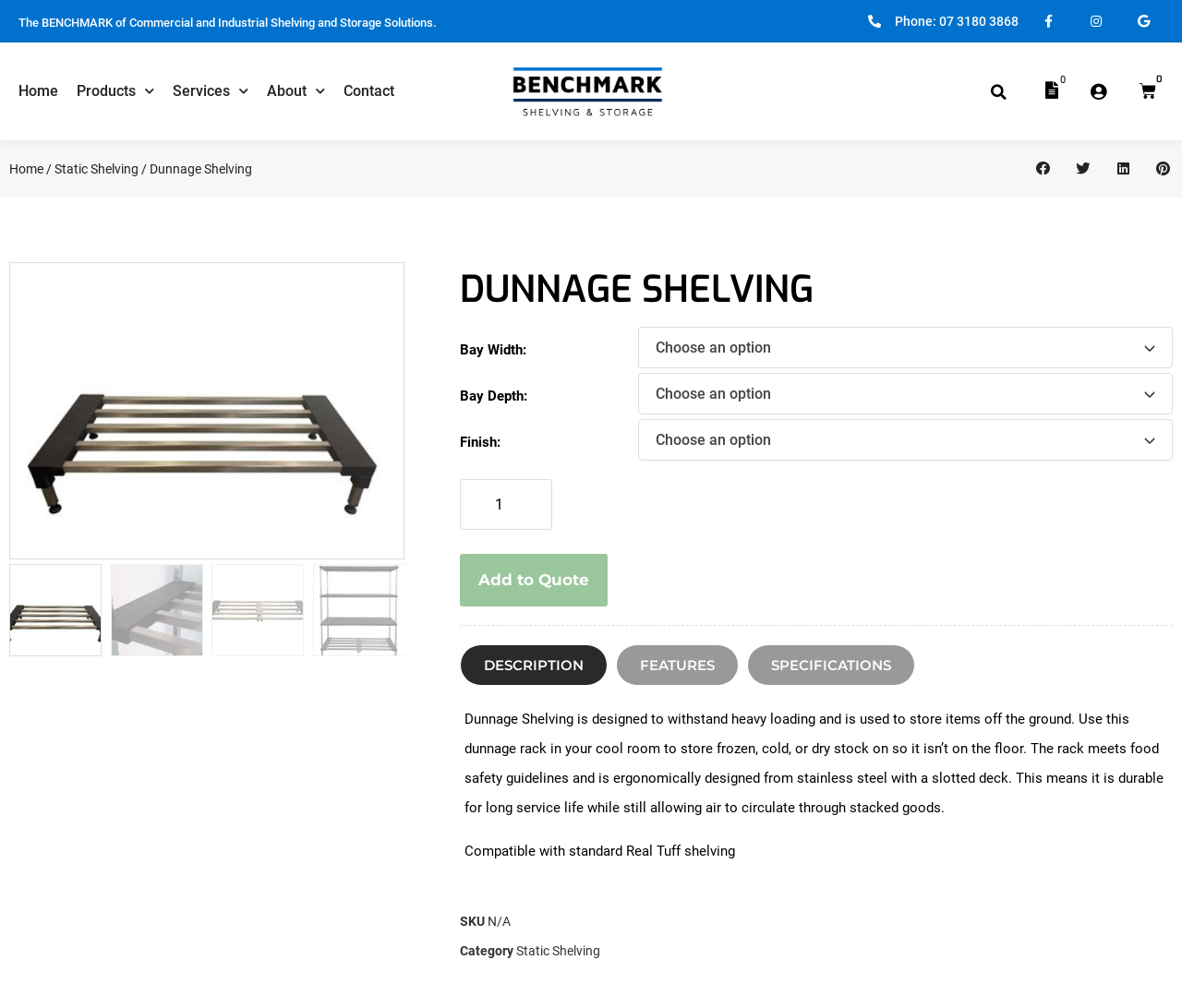Locate the coordinates of the bounding box for the clickable region that fulfills this instruction: "Add to quote".

[0.389, 0.55, 0.514, 0.602]